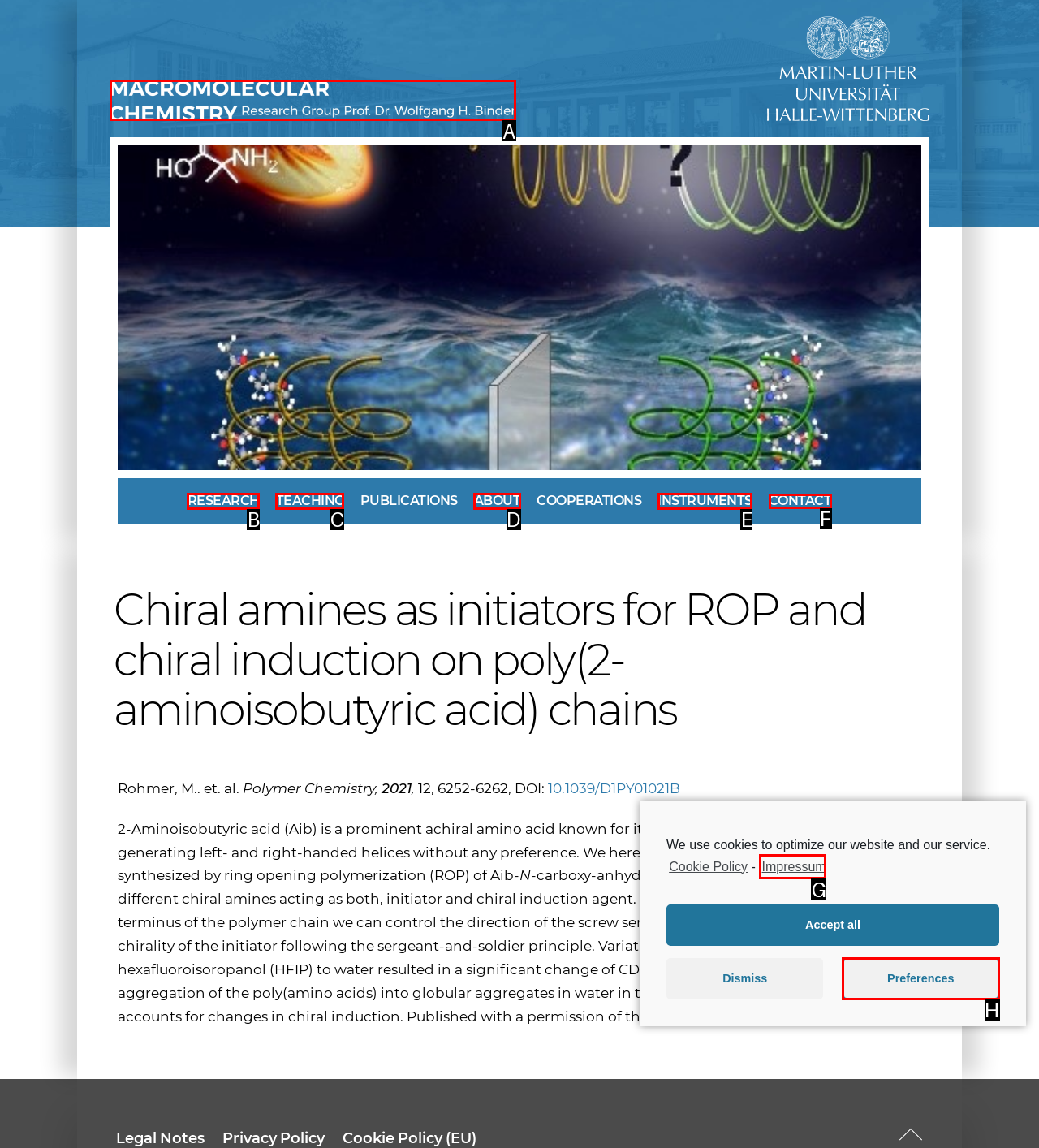Choose the HTML element that needs to be clicked for the given task: Go to the CONTACT page Respond by giving the letter of the chosen option.

F